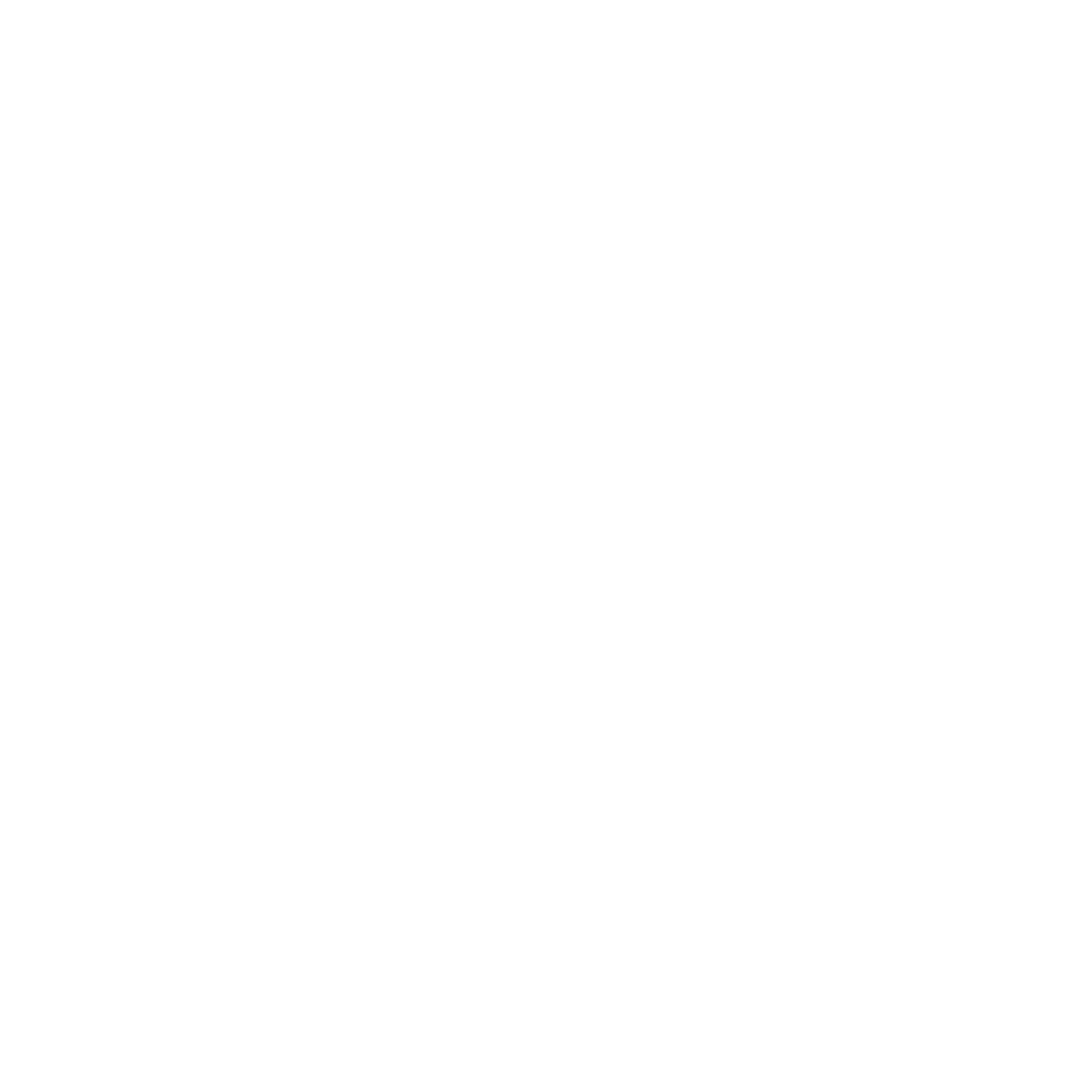What type of links are under 'Social Links'?
Based on the image, respond with a single word or phrase.

Social media links